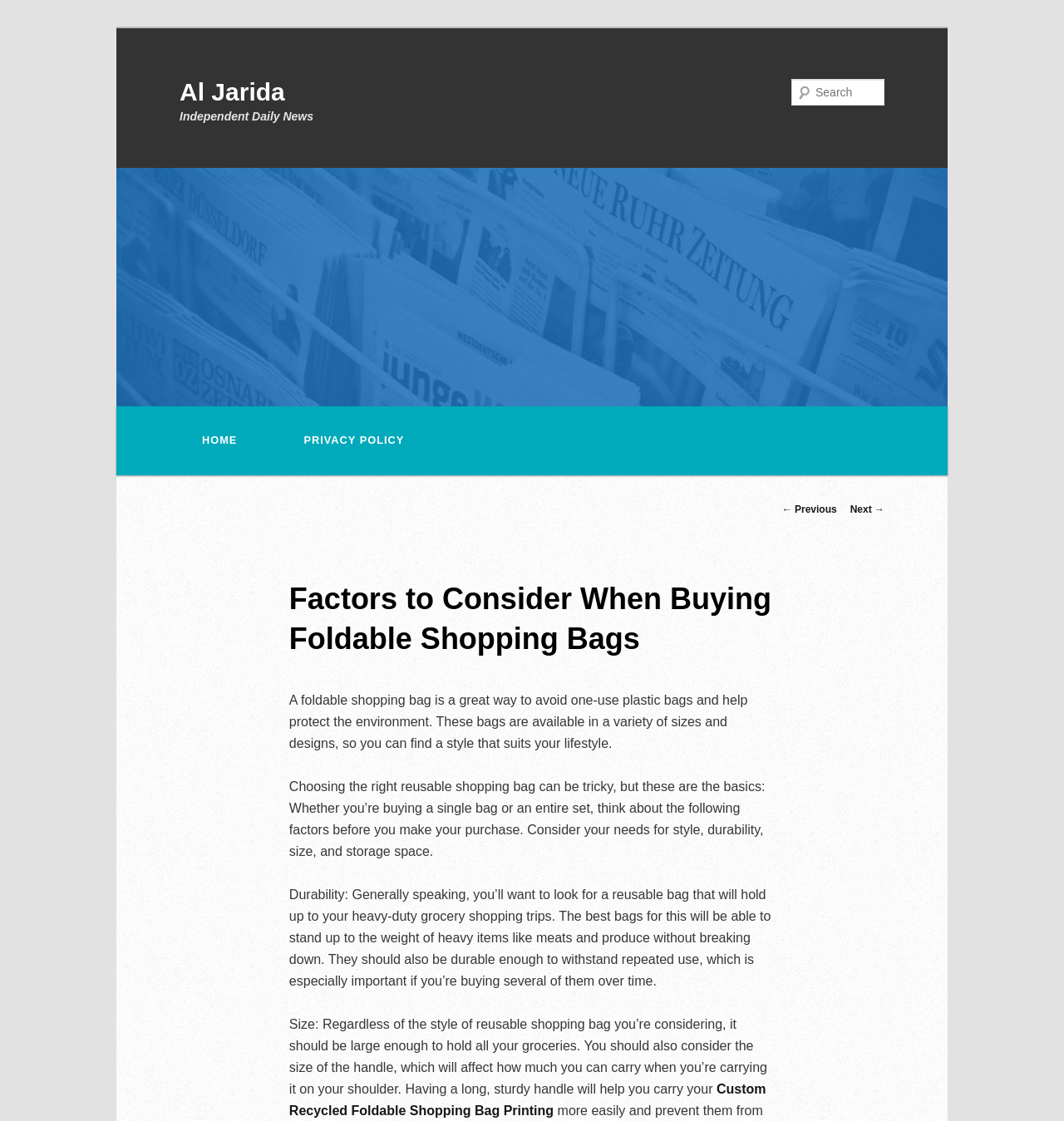What is the purpose of a foldable shopping bag?
Based on the visual information, provide a detailed and comprehensive answer.

According to the webpage, a foldable shopping bag is a great way to avoid one-use plastic bags and help protect the environment, implying that its purpose is to reduce plastic waste.